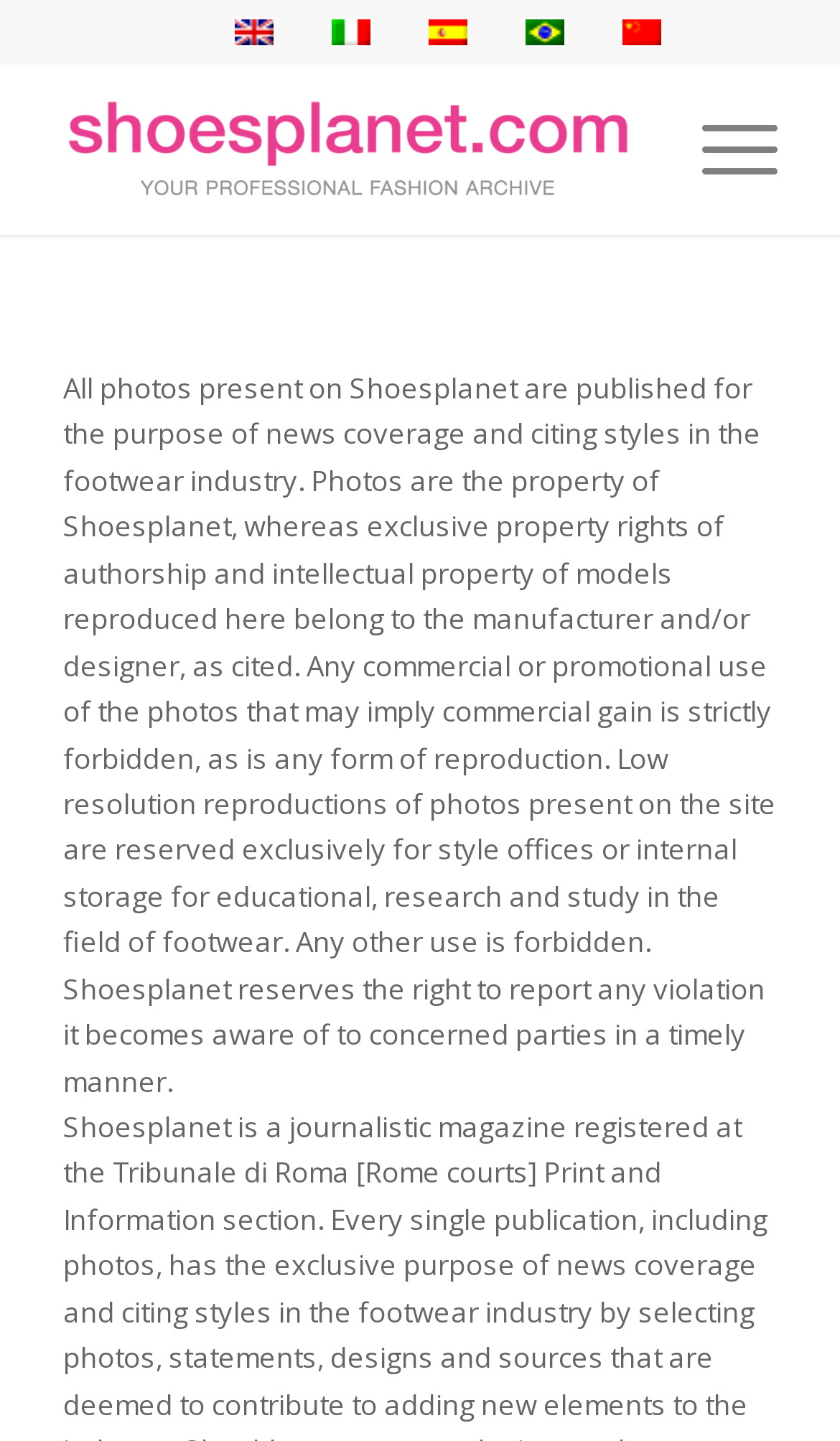Can you determine the bounding box coordinates of the area that needs to be clicked to fulfill the following instruction: "Read disclaimer"?

[0.075, 0.256, 0.924, 0.763]